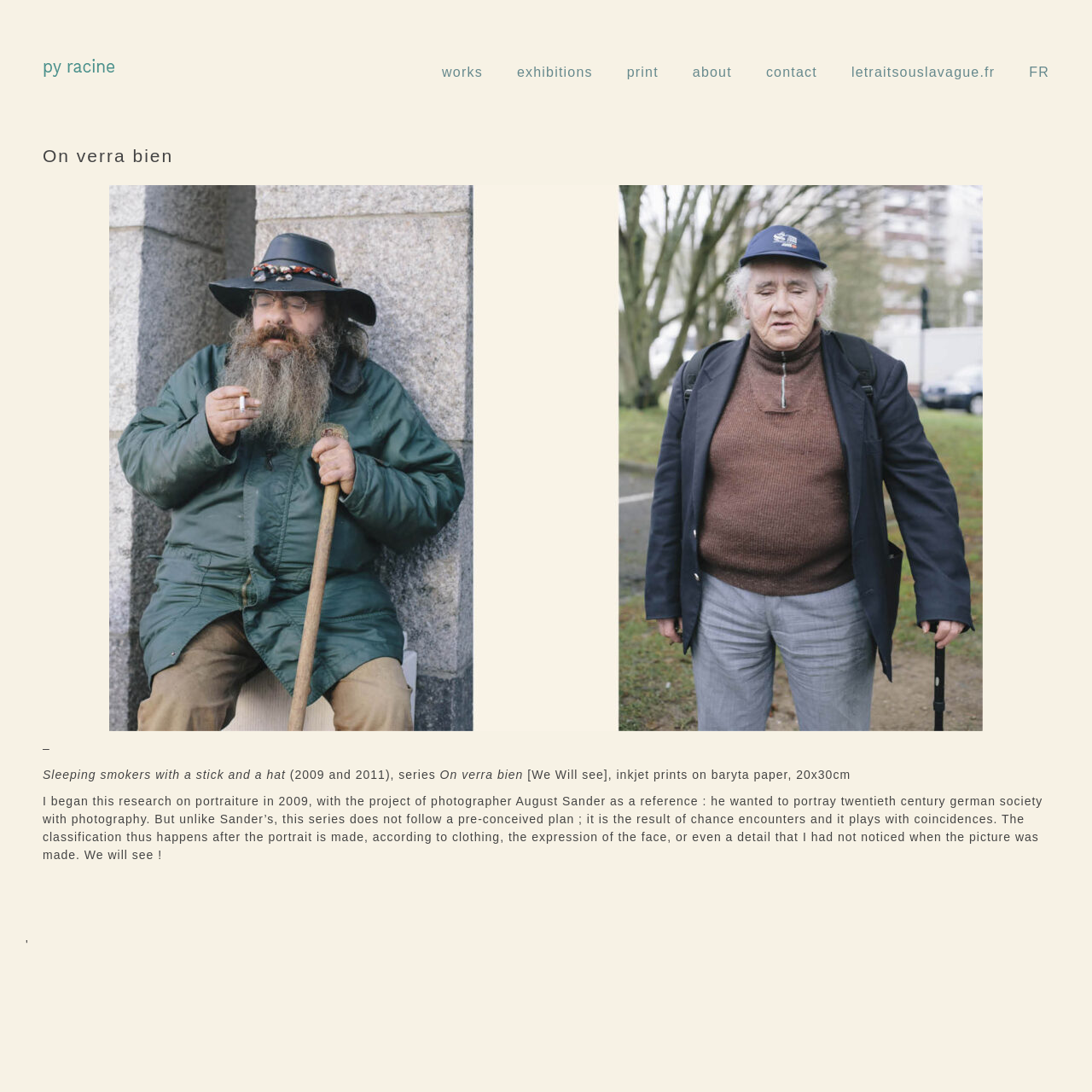Locate the bounding box coordinates of the area that needs to be clicked to fulfill the following instruction: "view exhibitions". The coordinates should be in the format of four float numbers between 0 and 1, namely [left, top, right, bottom].

[0.473, 0.059, 0.543, 0.09]